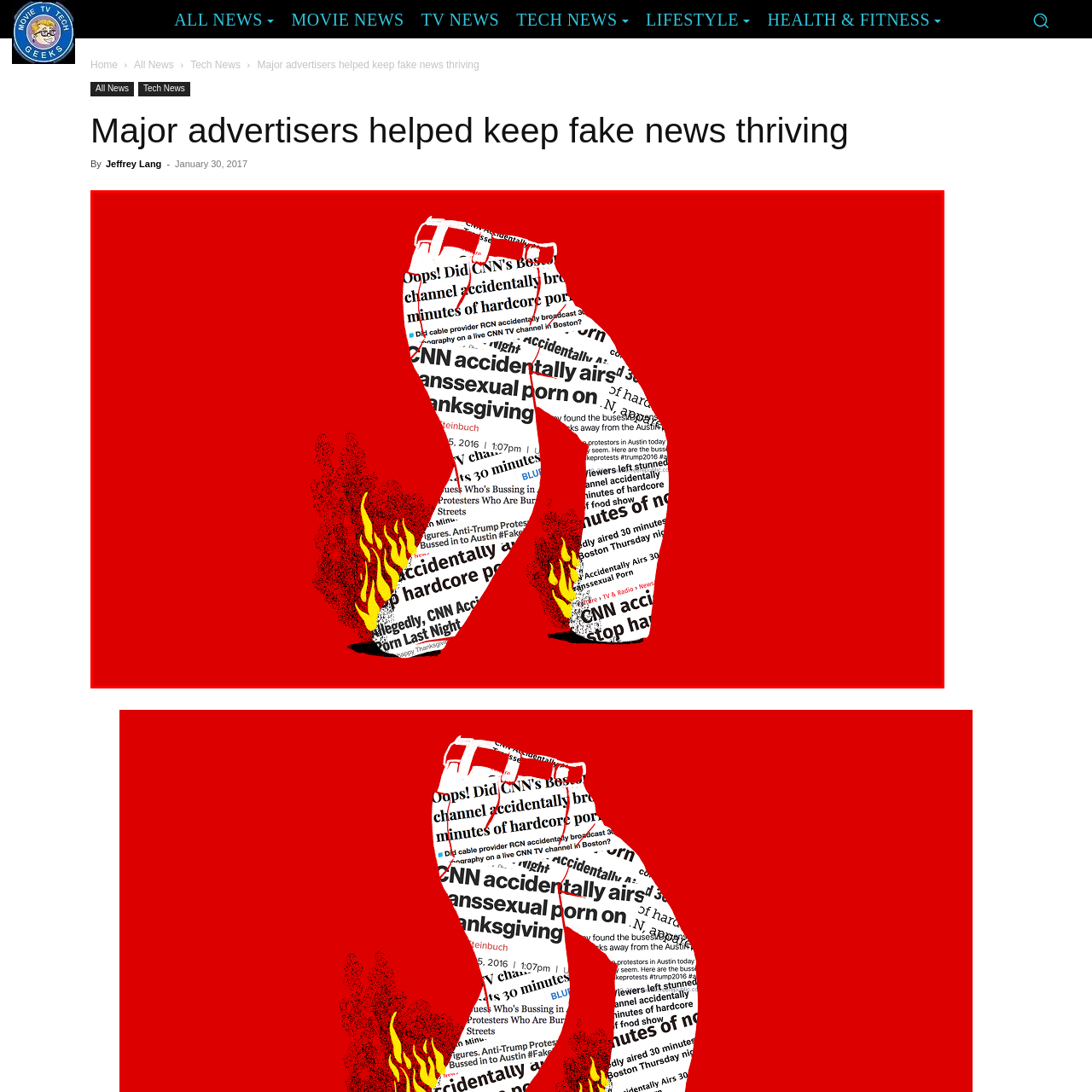What is emerging from the lower portion of the pants?
Inspect the image enclosed in the red bounding box and provide a thorough answer based on the information you see.

The flames emerging from the lower portion of the pants symbolize embarrassment or controversy, adding to the overall visual impact of the artwork.